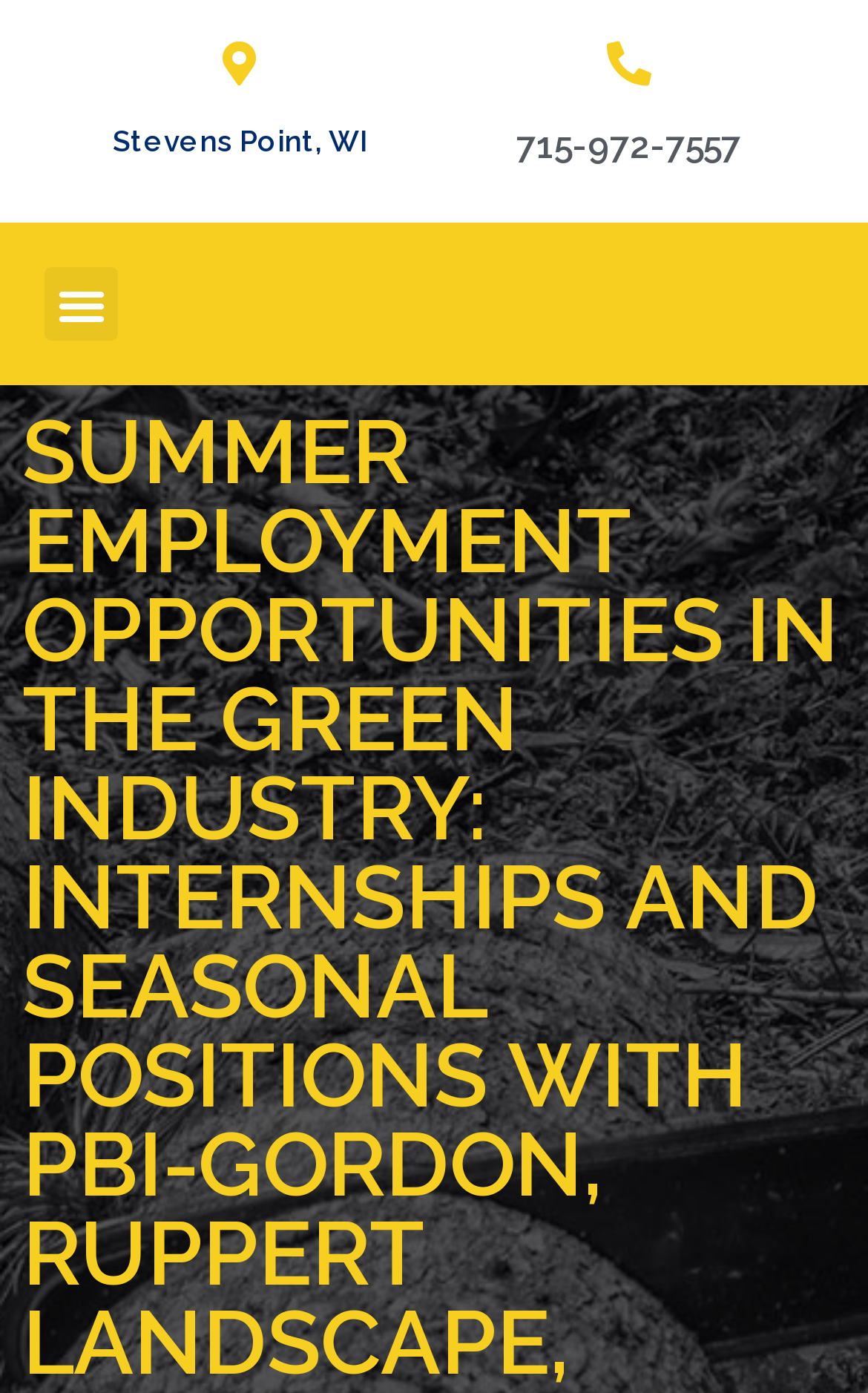Calculate the bounding box coordinates for the UI element based on the following description: "715-972-7557". Ensure the coordinates are four float numbers between 0 and 1, i.e., [left, top, right, bottom].

[0.595, 0.09, 0.854, 0.121]